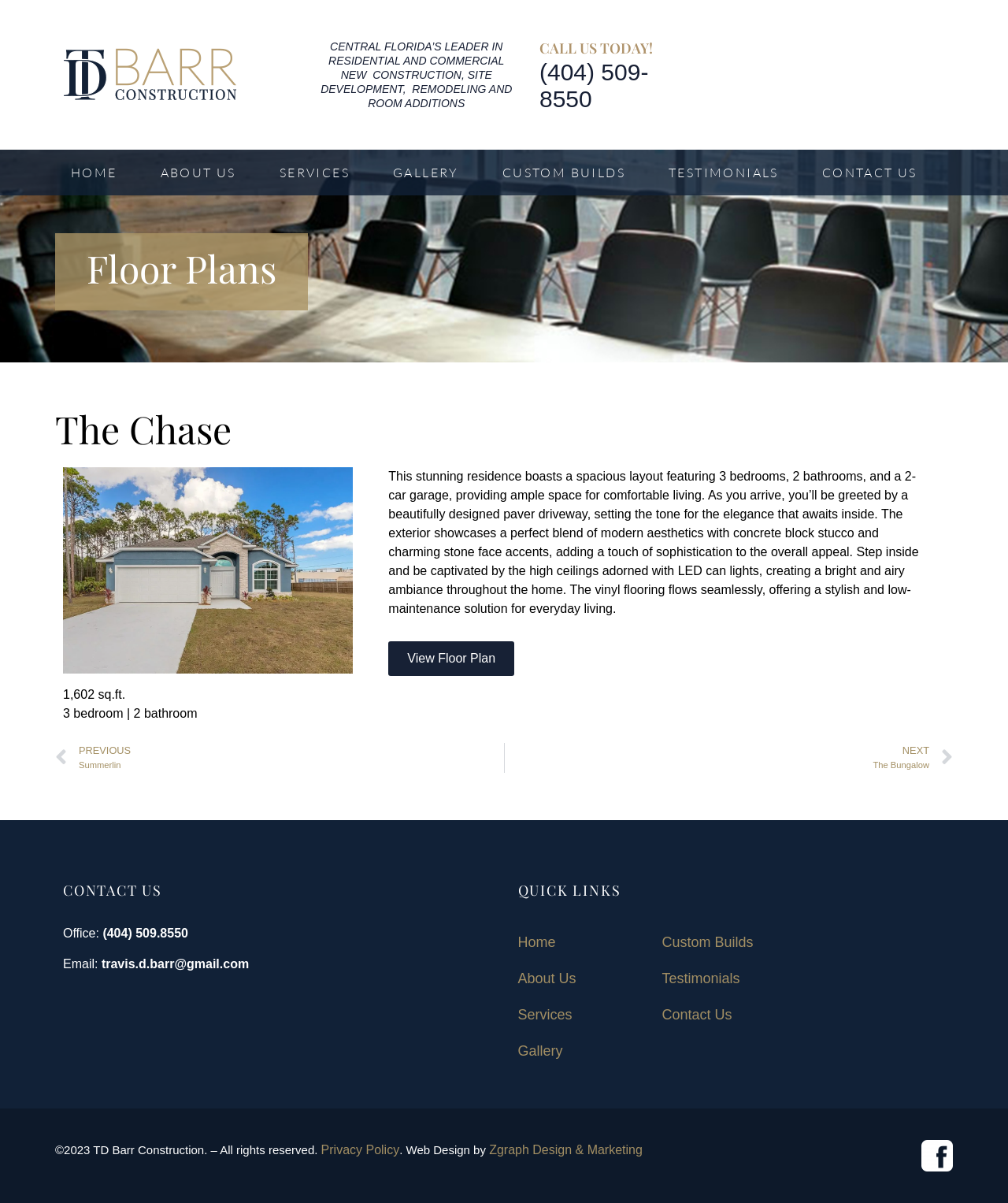Provide the bounding box coordinates of the HTML element this sentence describes: "Zgraph Design & Marketing". The bounding box coordinates consist of four float numbers between 0 and 1, i.e., [left, top, right, bottom].

[0.485, 0.95, 0.637, 0.962]